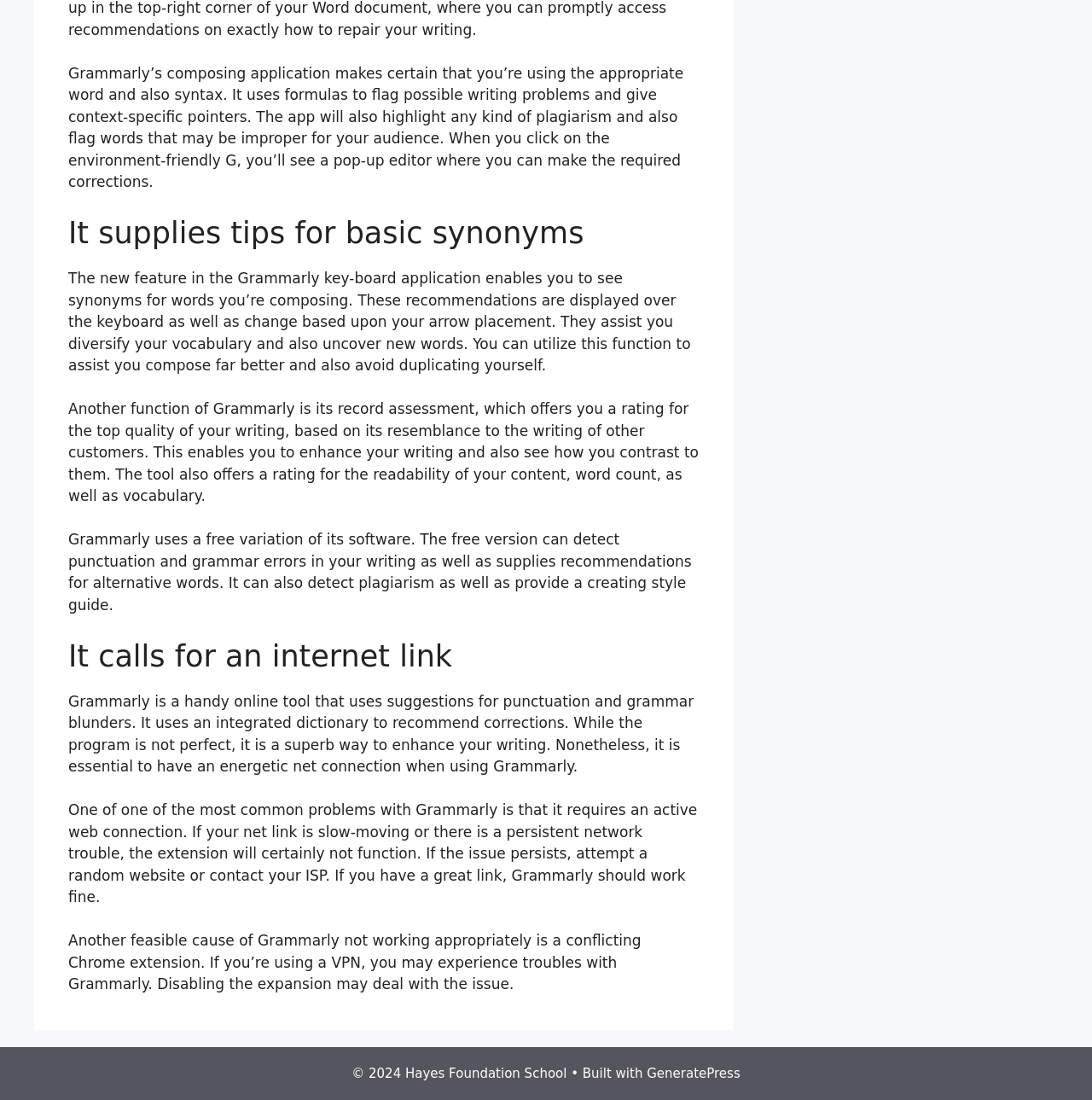Who is the copyright holder of the webpage? Based on the image, give a response in one word or a short phrase.

Hayes Foundation School